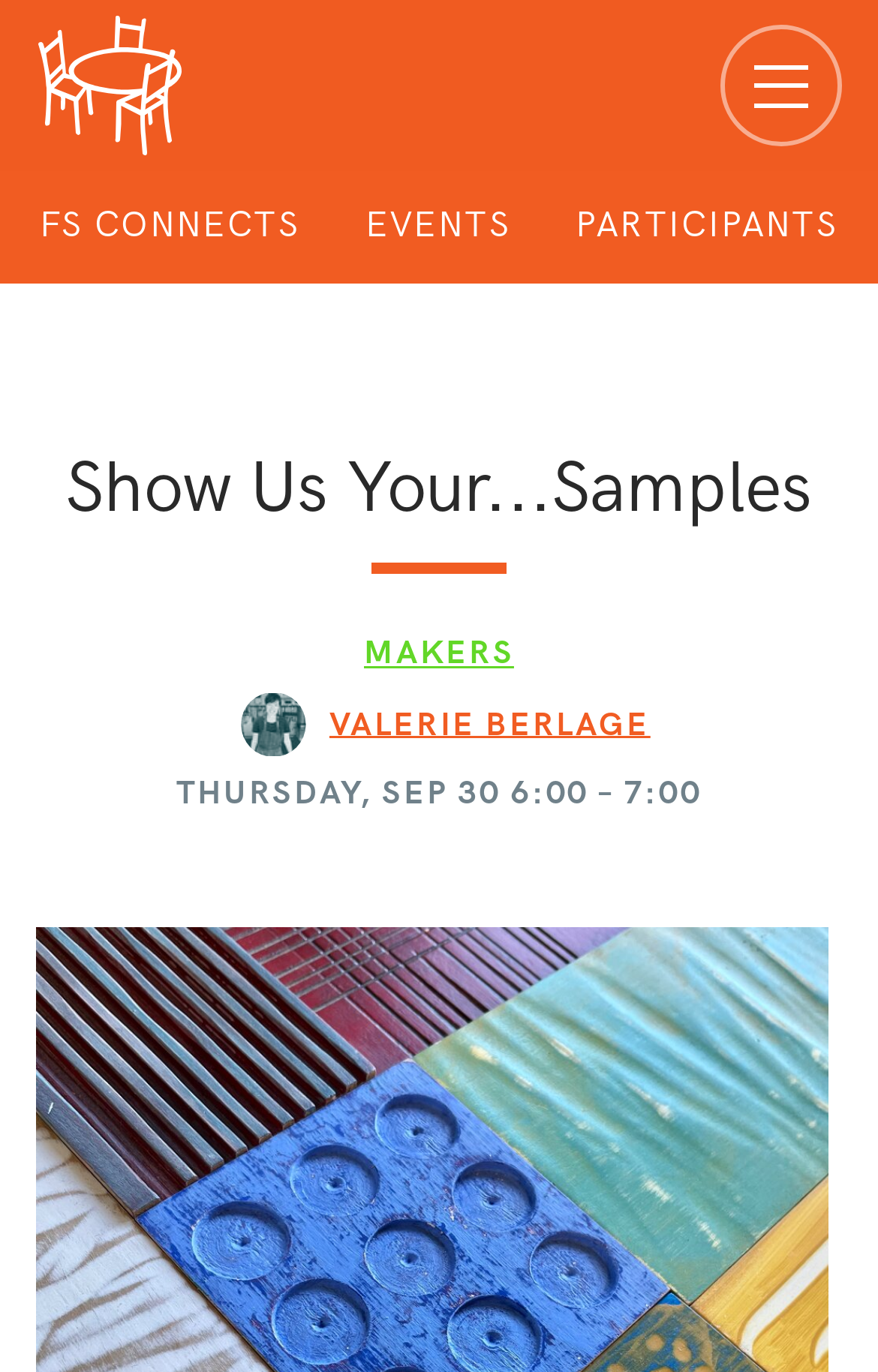What is the name of the organization?
Deliver a detailed and extensive answer to the question.

The name of the organization can be found in the top-left corner of the webpage, where it says 'The Furniture Society' in a link format.